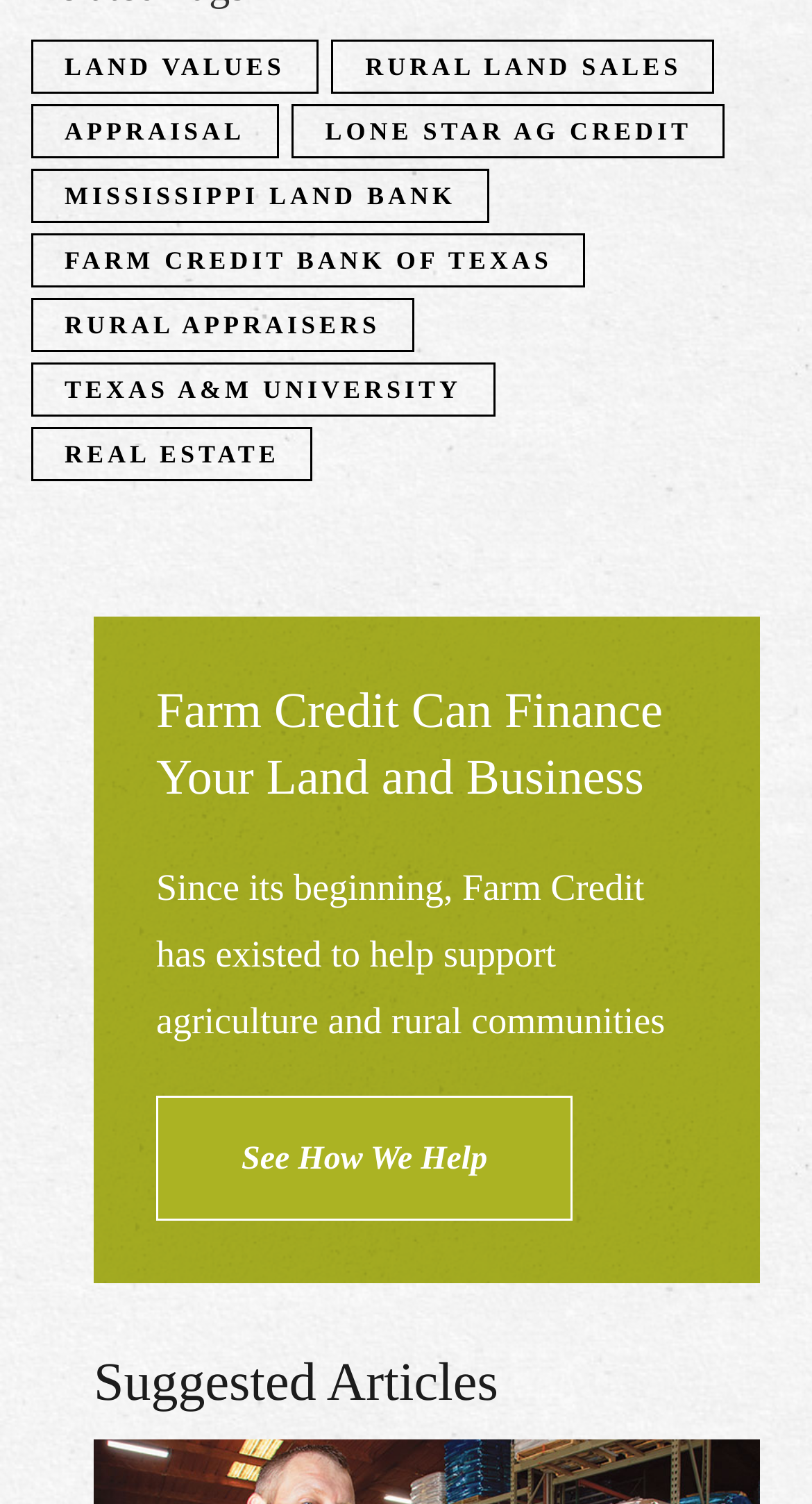Look at the image and answer the question in detail:
What can you do after reading the main heading?

After reading the main heading 'Farm Credit Can Finance Your Land and Business', you can click on the link 'See How We Help' to learn more about how Farm Credit can assist with financing land and business.